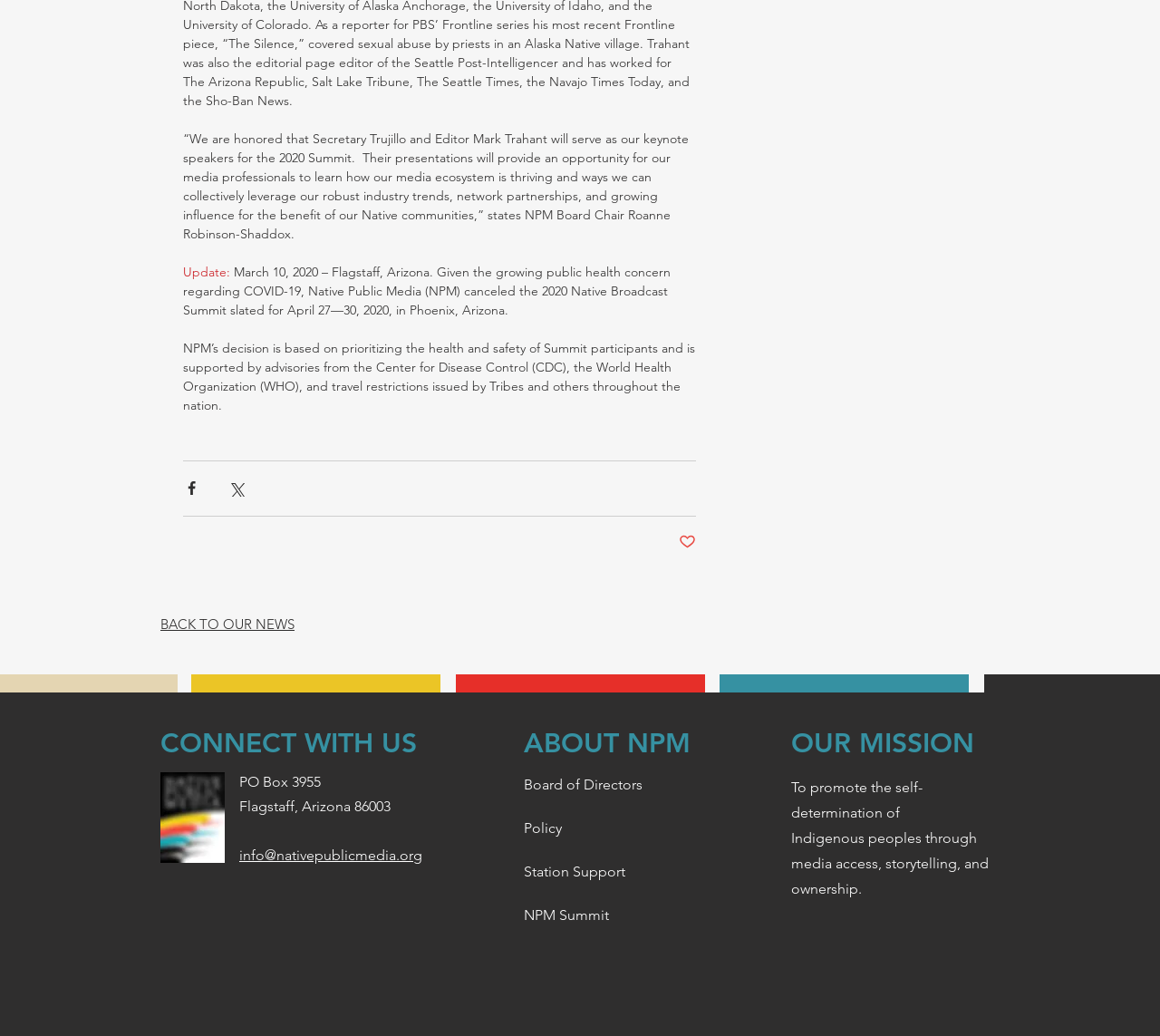What is the address of Native Public Media?
We need a detailed and exhaustive answer to the question. Please elaborate.

According to the text 'PO Box 3955' and 'Flagstaff, Arizona 86003', I can determine that the address of Native Public Media is PO Box 3955, Flagstaff, Arizona 86003.